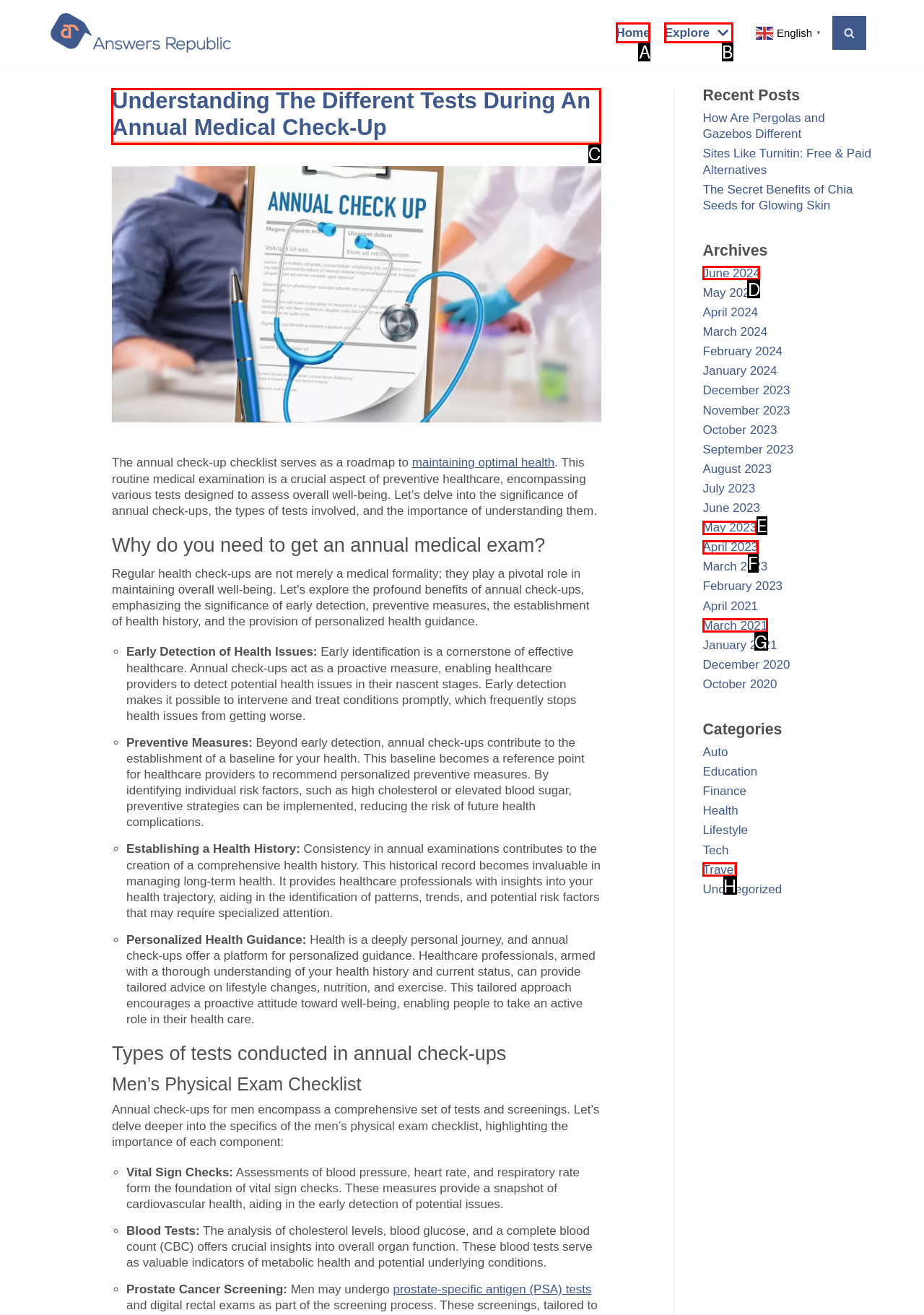Select the letter of the UI element you need to click to complete this task: check the gallery.

None